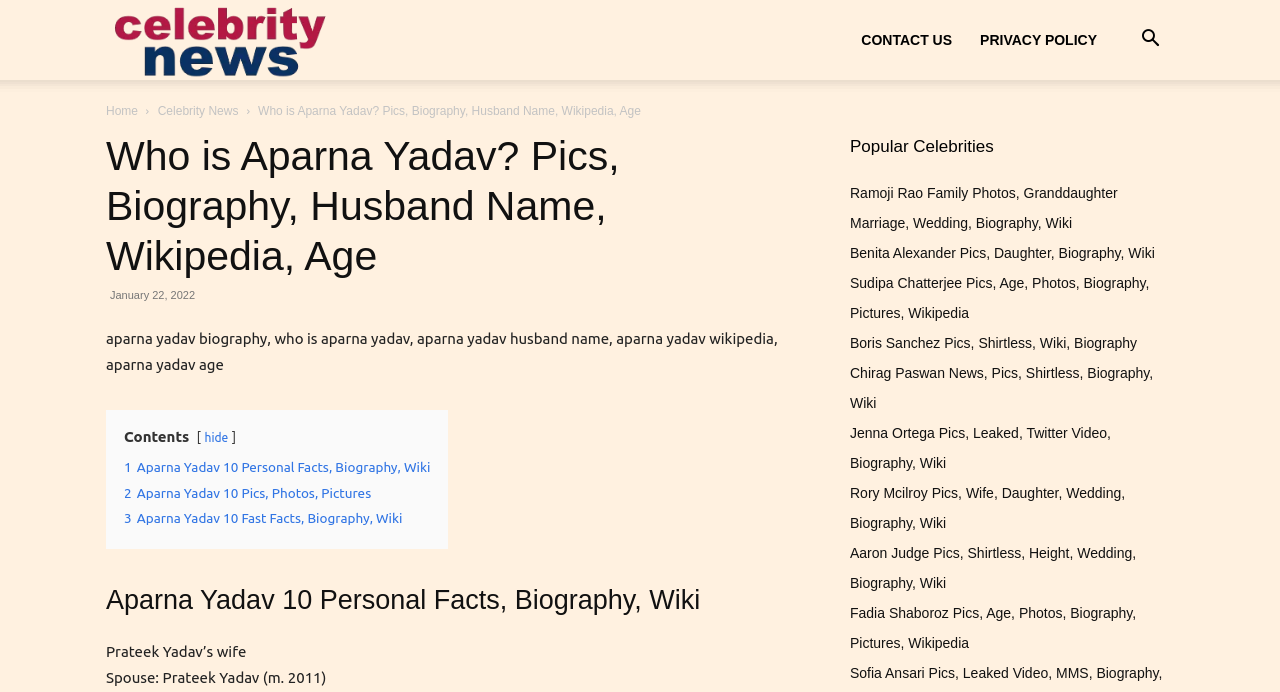Determine the webpage's heading and output its text content.

Who is Aparna Yadav? Pics, Biography, Husband Name, Wikipedia, Age